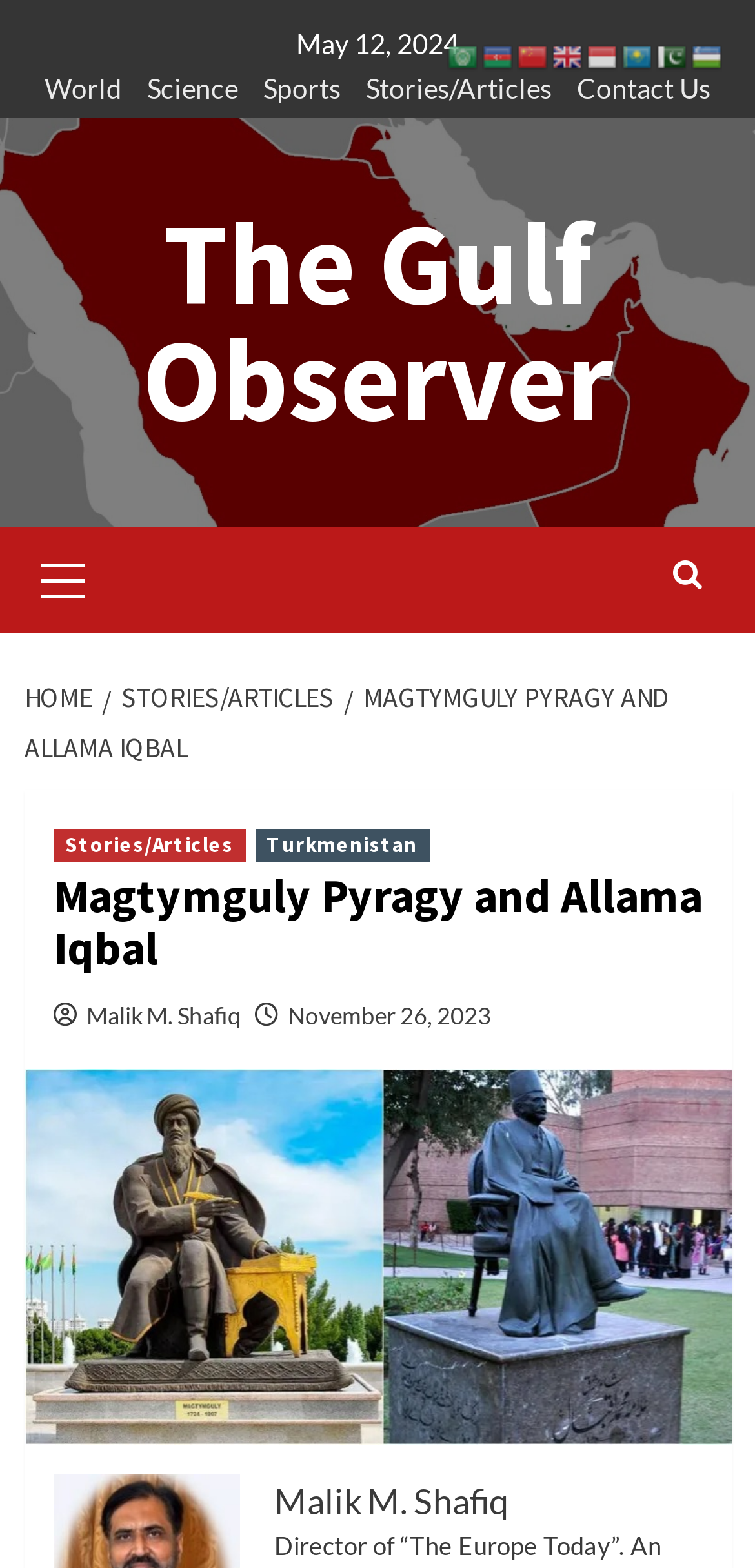Determine the bounding box coordinates for the element that should be clicked to follow this instruction: "Browse the 'Stories/Articles' section". The coordinates should be given as four float numbers between 0 and 1, in the format [left, top, right, bottom].

[0.459, 0.044, 0.731, 0.075]